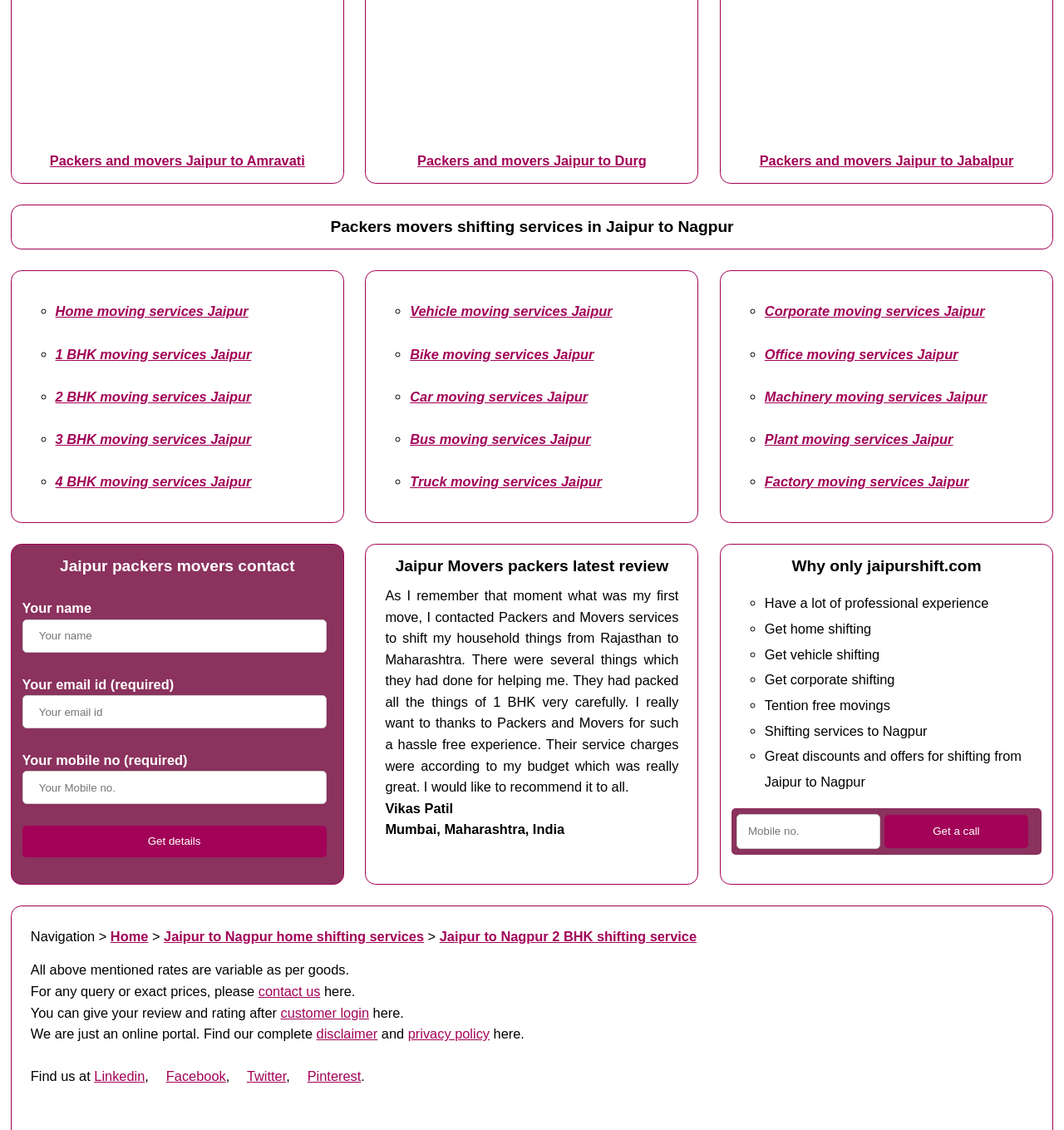Please give the bounding box coordinates of the area that should be clicked to fulfill the following instruction: "Enter your name". The coordinates should be in the format of four float numbers from 0 to 1, i.e., [left, top, right, bottom].

[0.021, 0.548, 0.307, 0.578]